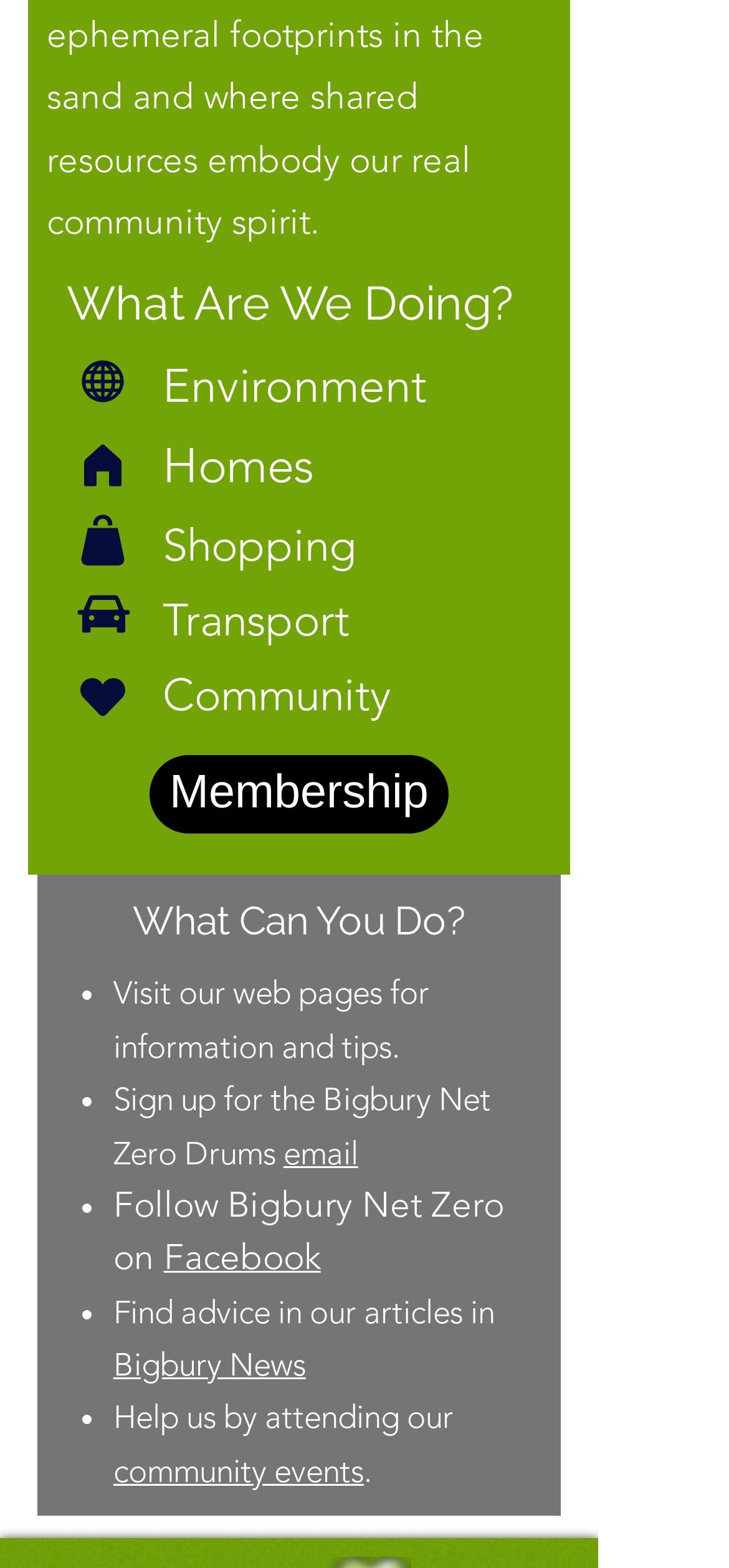Please answer the following question as detailed as possible based on the image: 
How many action items are listed under 'What Can You Do?'?

By counting the list markers and corresponding text under the heading 'What Can You Do?', I found that there are five action items listed: 'Visit our web pages for information and tips.', 'Sign up for the Bigbury Net Zero Drums', 'Follow Bigbury Net Zero on Facebook', 'Find advice in our articles in Bigbury News', and 'Help us by attending our community events'.